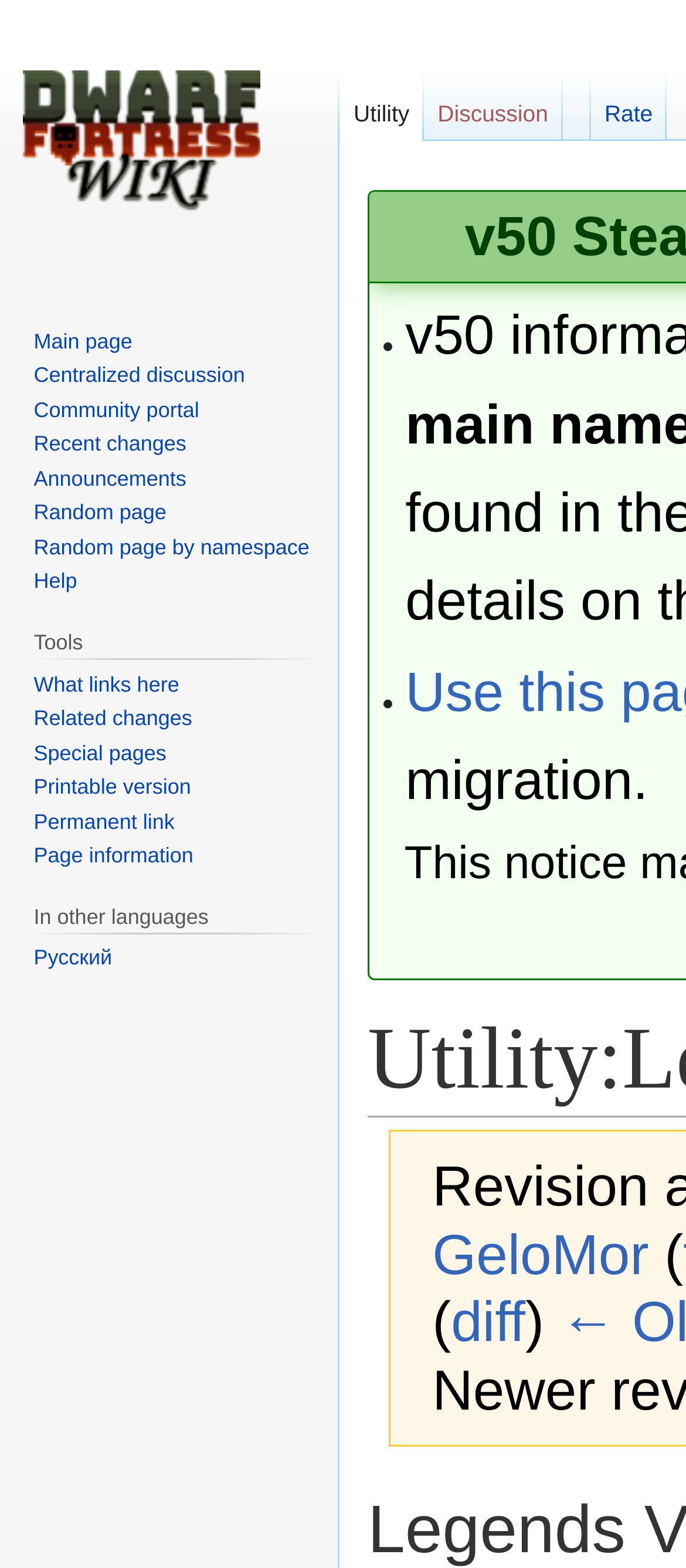Determine the bounding box coordinates of the area to click in order to meet this instruction: "Visit the main page".

[0.0, 0.0, 0.41, 0.18]